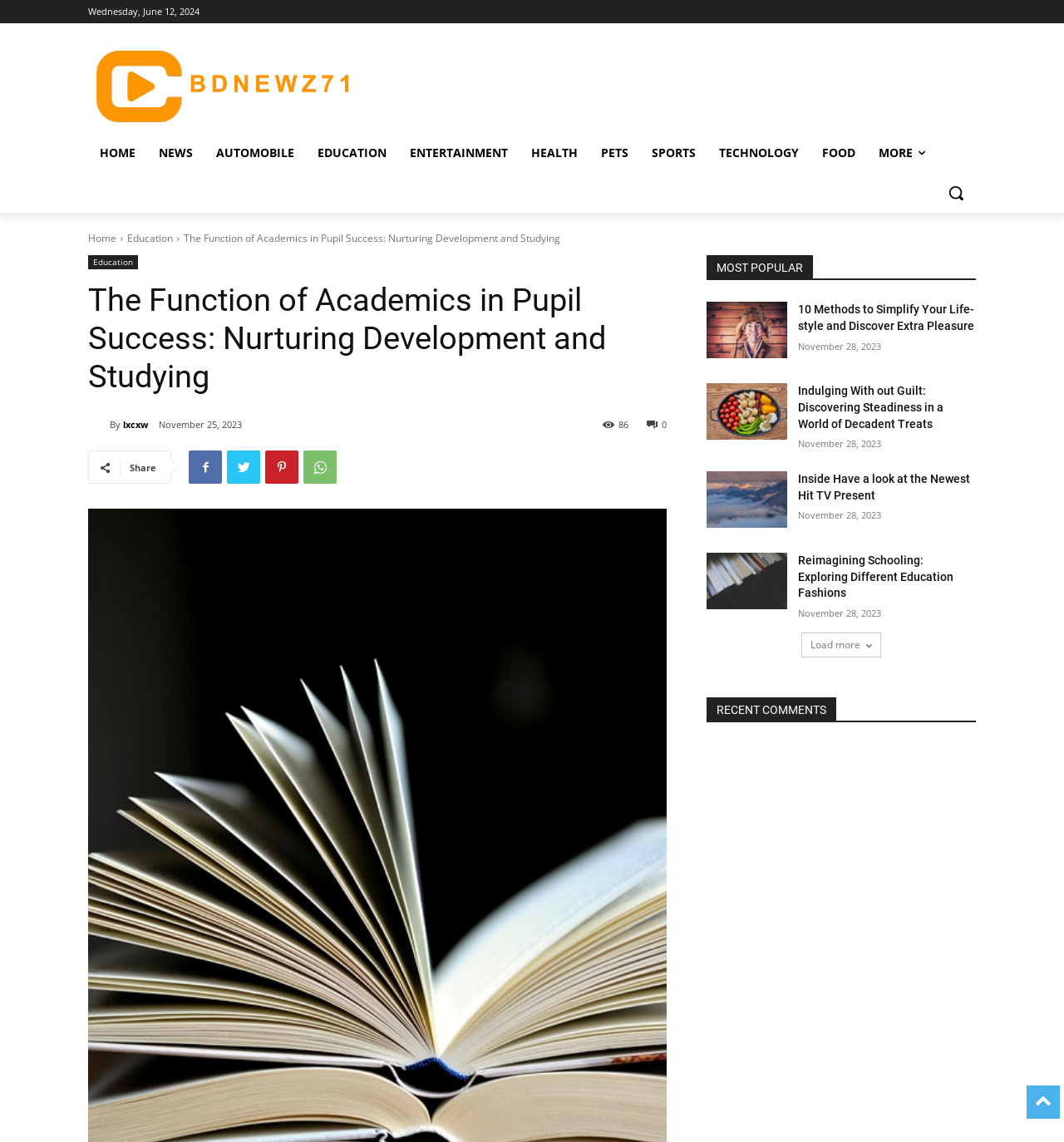Illustrate the webpage's structure and main components comprehensively.

This webpage is a blog post titled "The Function of Academics in Pupil Success: Nurturing Development and Studying" on a website called "My Blog". At the top, there is a logo and a navigation menu with links to various categories such as HOME, NEWS, AUTOMOBILE, EDUCATION, and more. Below the navigation menu, there is a search button.

The main content of the webpage is divided into two sections. On the left side, there is a section dedicated to the blog post, which includes the title, author, and date of publication (November 25, 2023). The title is also a heading that summarizes the content of the post, which discusses the importance of academics in student success. Below the title, there are social media sharing links and a comment count (86).

On the right side, there is a section titled "MOST POPULAR" that lists four popular articles with their titles, dates of publication (all on November 28, 2023), and a brief summary. The articles are about simplifying one's lifestyle, finding balance in a world of decadent treats, a hit TV show, and alternative education models.

At the bottom of the webpage, there is a "Load more" button to load additional content.